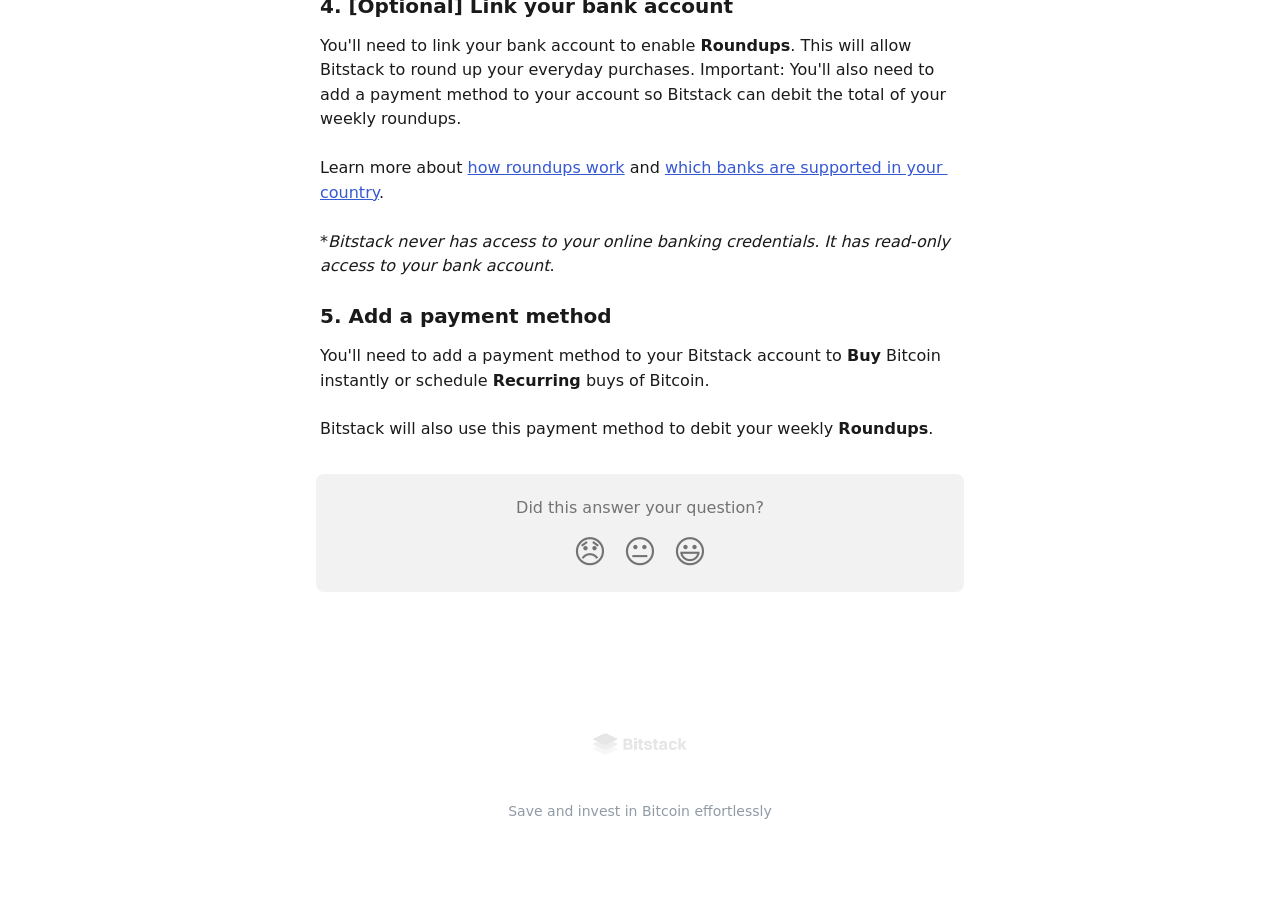How does Bitstack access user bank accounts?
Using the image, elaborate on the answer with as much detail as possible.

According to the StaticText element with OCR text 'Bitstack never has access to your online banking credentials. It has read-only access to your bank account', Bitstack has read-only access to user bank accounts, meaning it cannot make changes to the account but can only view the information.